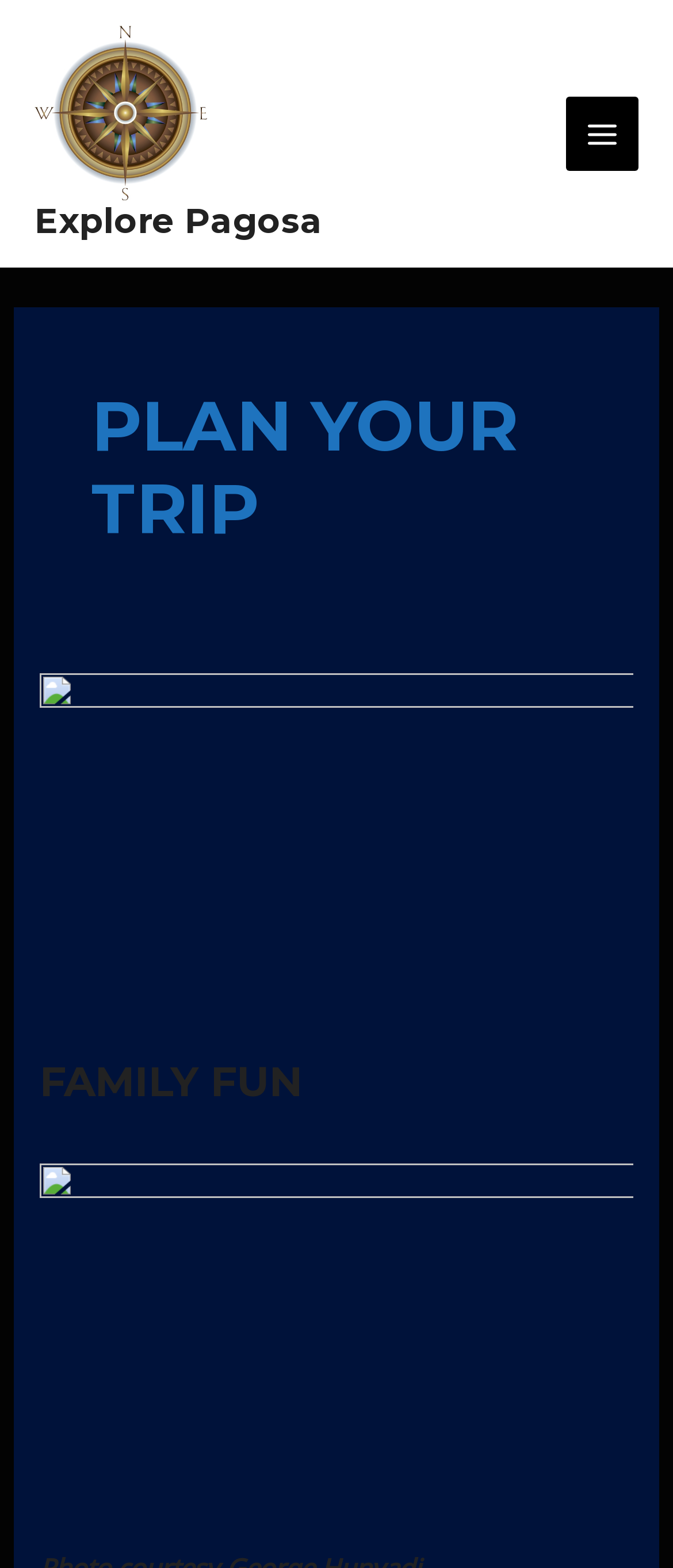Could you identify the text that serves as the heading for this webpage?

PLAN YOUR TRIP